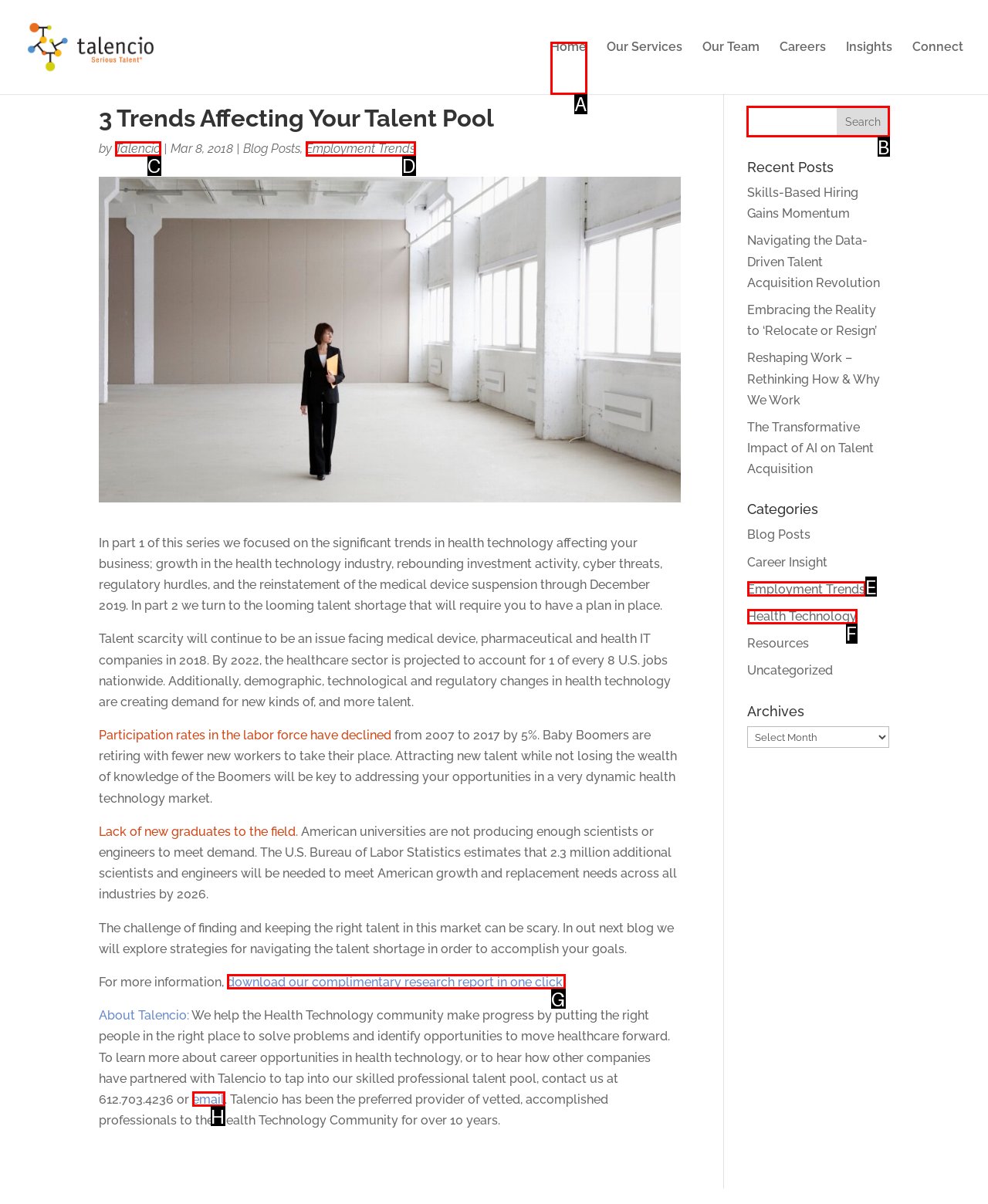To complete the instruction: Search for something, which HTML element should be clicked?
Respond with the option's letter from the provided choices.

B